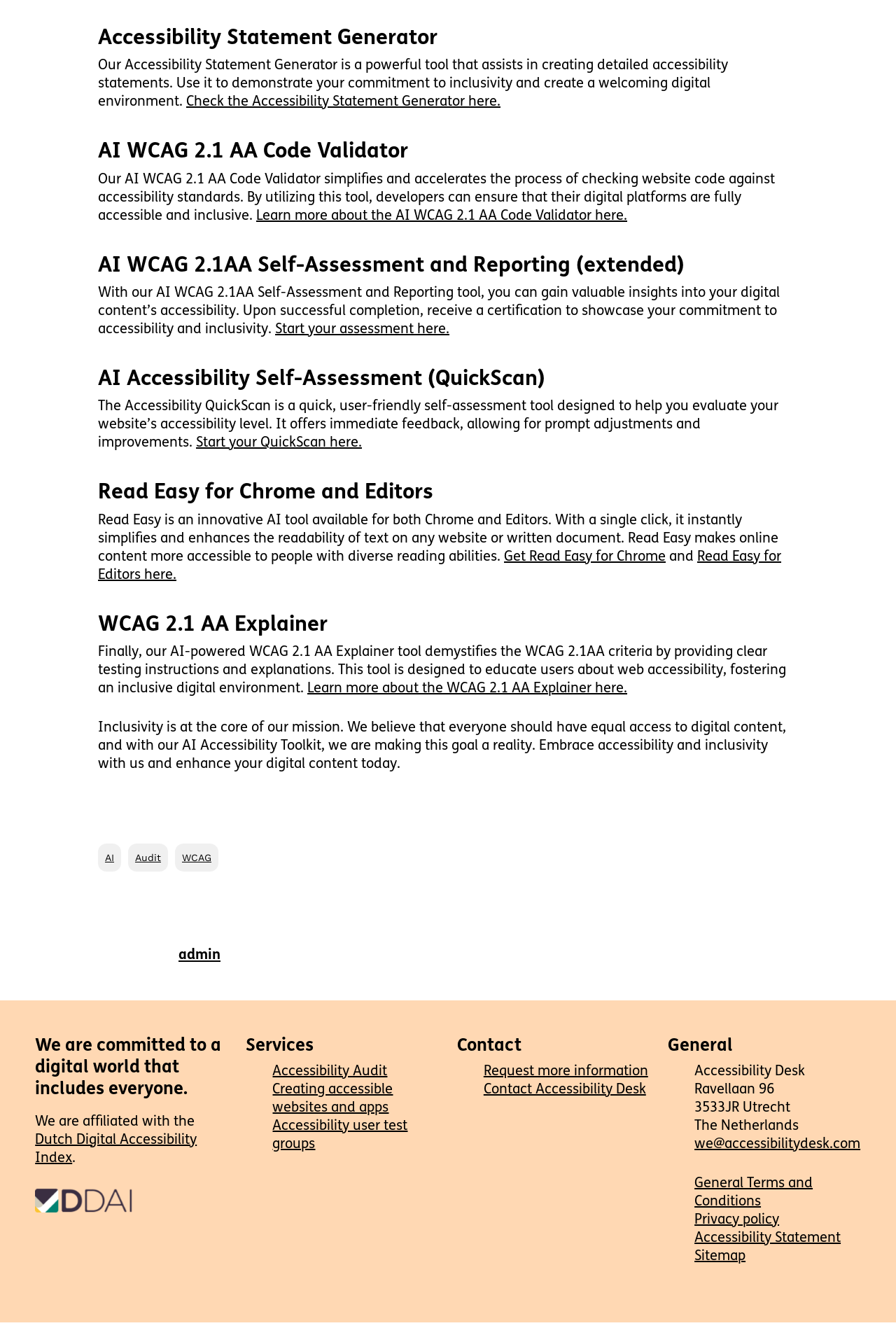Refer to the image and provide a thorough answer to this question:
How many accessibility tools are listed?

I counted the number of headings that describe different accessibility tools, including the Accessibility Statement Generator, AI WCAG 2.1 AA Code Validator, AI WCAG 2.1AA Self-Assessment and Reporting, AI Accessibility Self-Assessment (QuickScan), Read Easy for Chrome and Editors, and WCAG 2.1 AA Explainer.